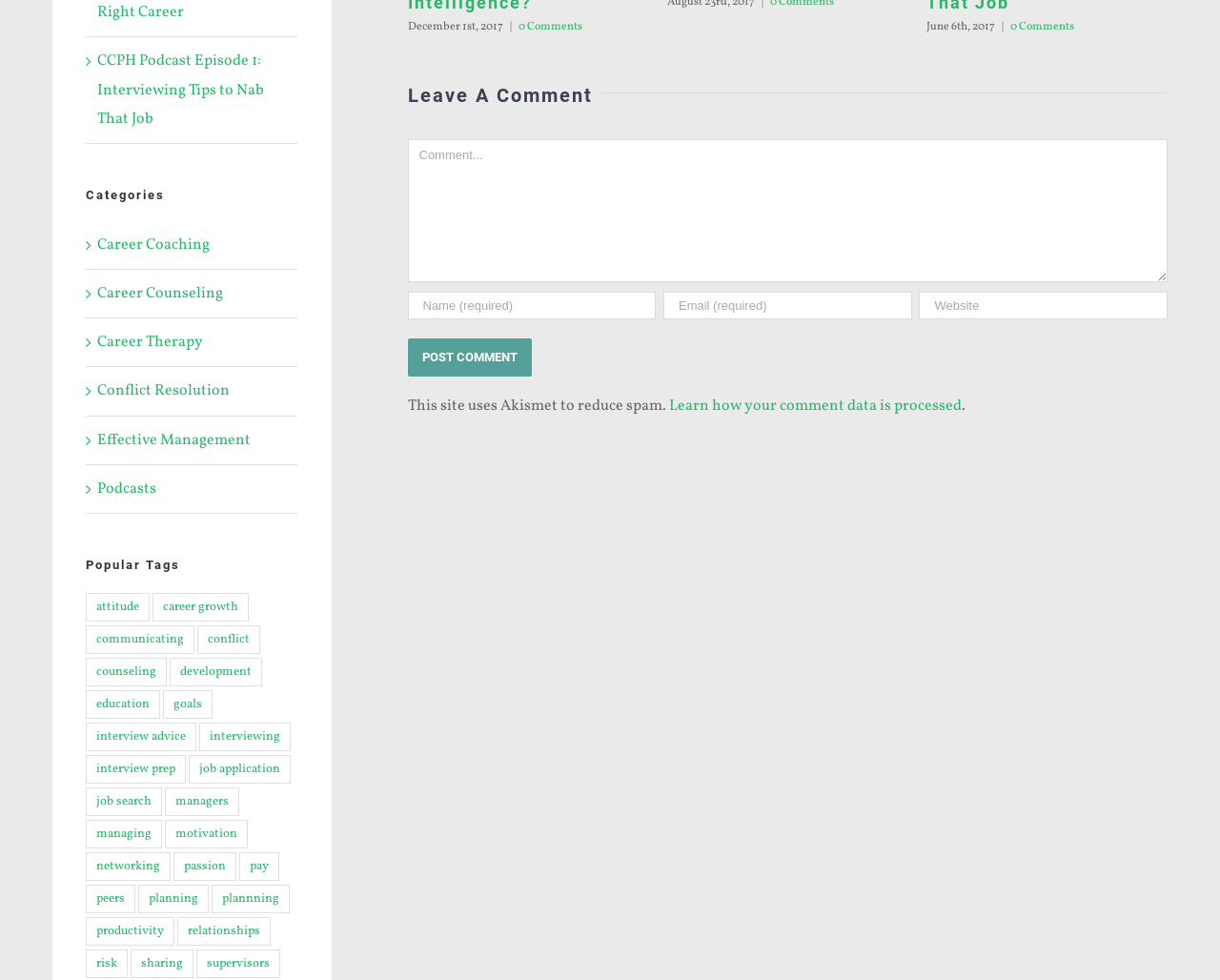Identify the bounding box for the UI element that is described as follows: "Career Coaching".

[0.08, 0.236, 0.236, 0.265]